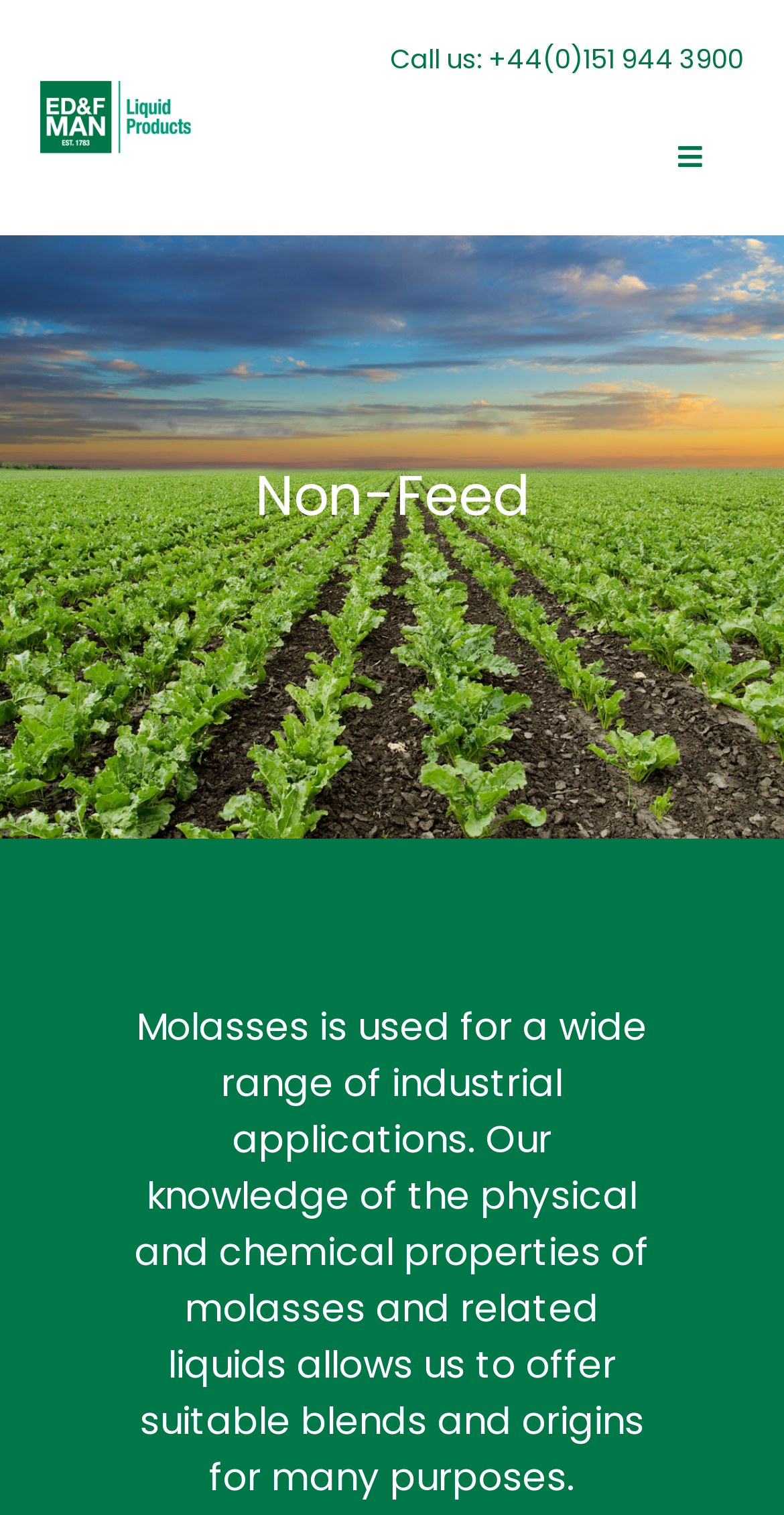Is the navigation menu expanded?
Please use the image to deliver a detailed and complete answer.

I checked the navigation menu and found that the 'Toggle Navigation' button is not expanded, indicating that the navigation menu is not currently expanded.